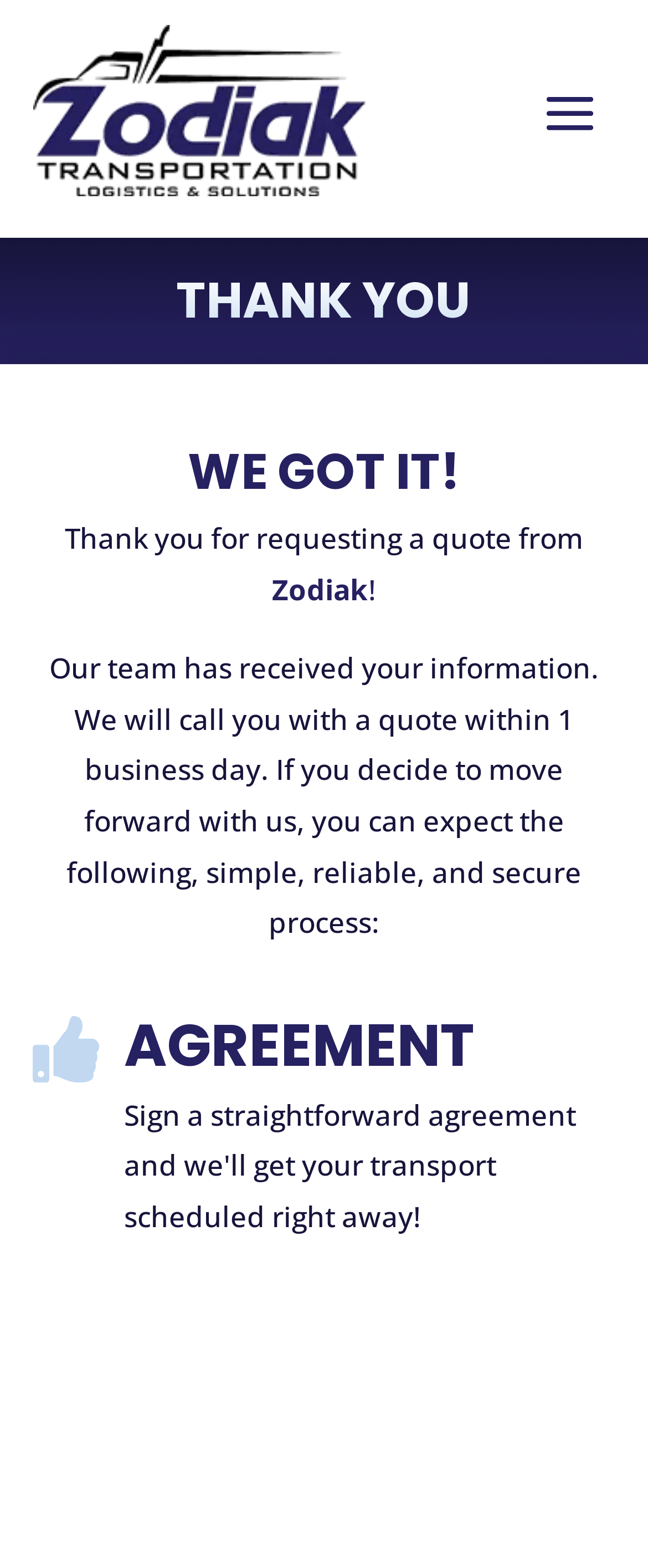Can you find the bounding box coordinates for the UI element given this description: "aria-label="Menu""? Provide the coordinates as four float numbers between 0 and 1: [left, top, right, bottom].

[0.822, 0.048, 0.935, 0.096]